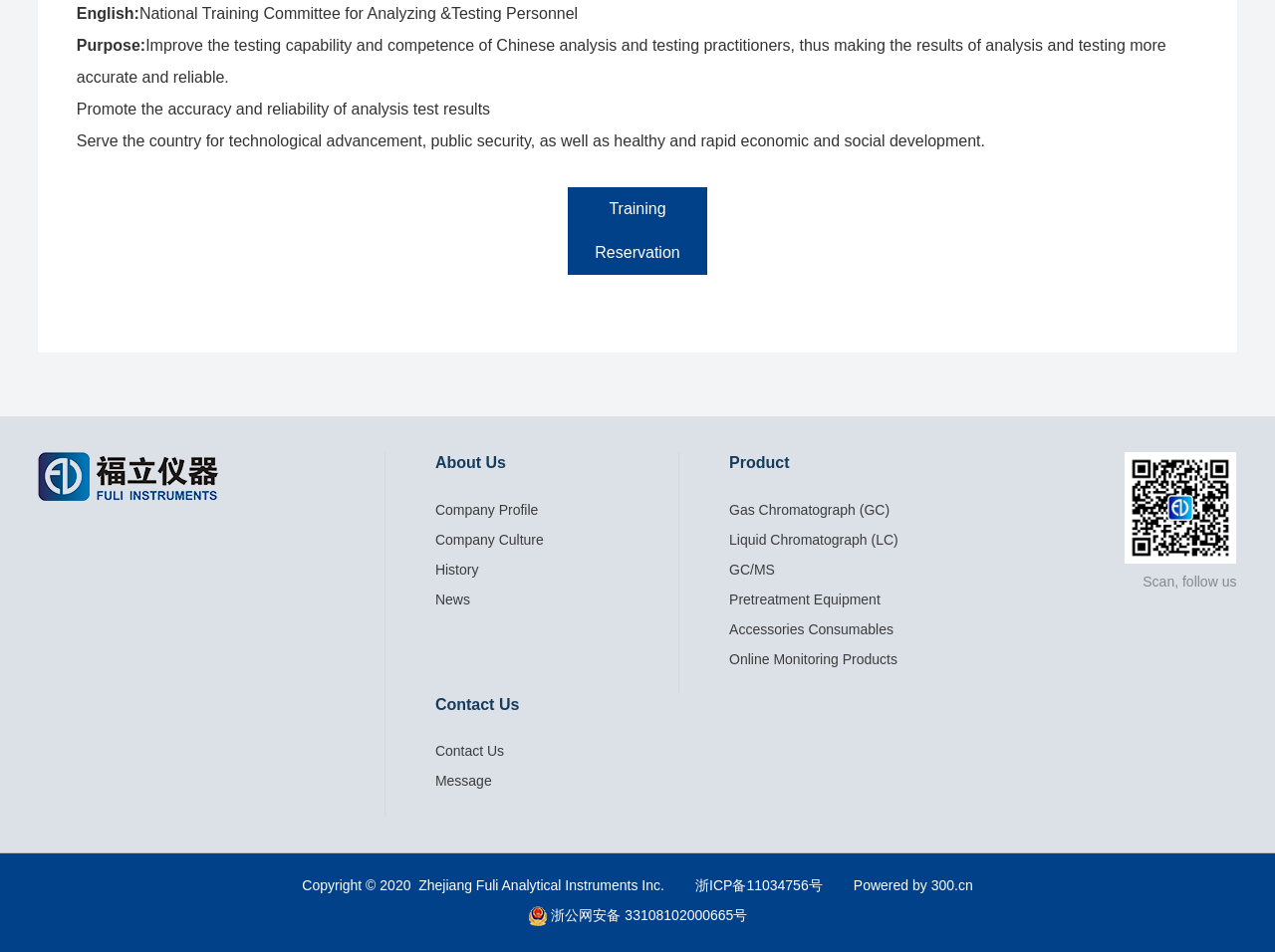Specify the bounding box coordinates of the area that needs to be clicked to achieve the following instruction: "Contact Us".

[0.341, 0.731, 0.407, 0.749]